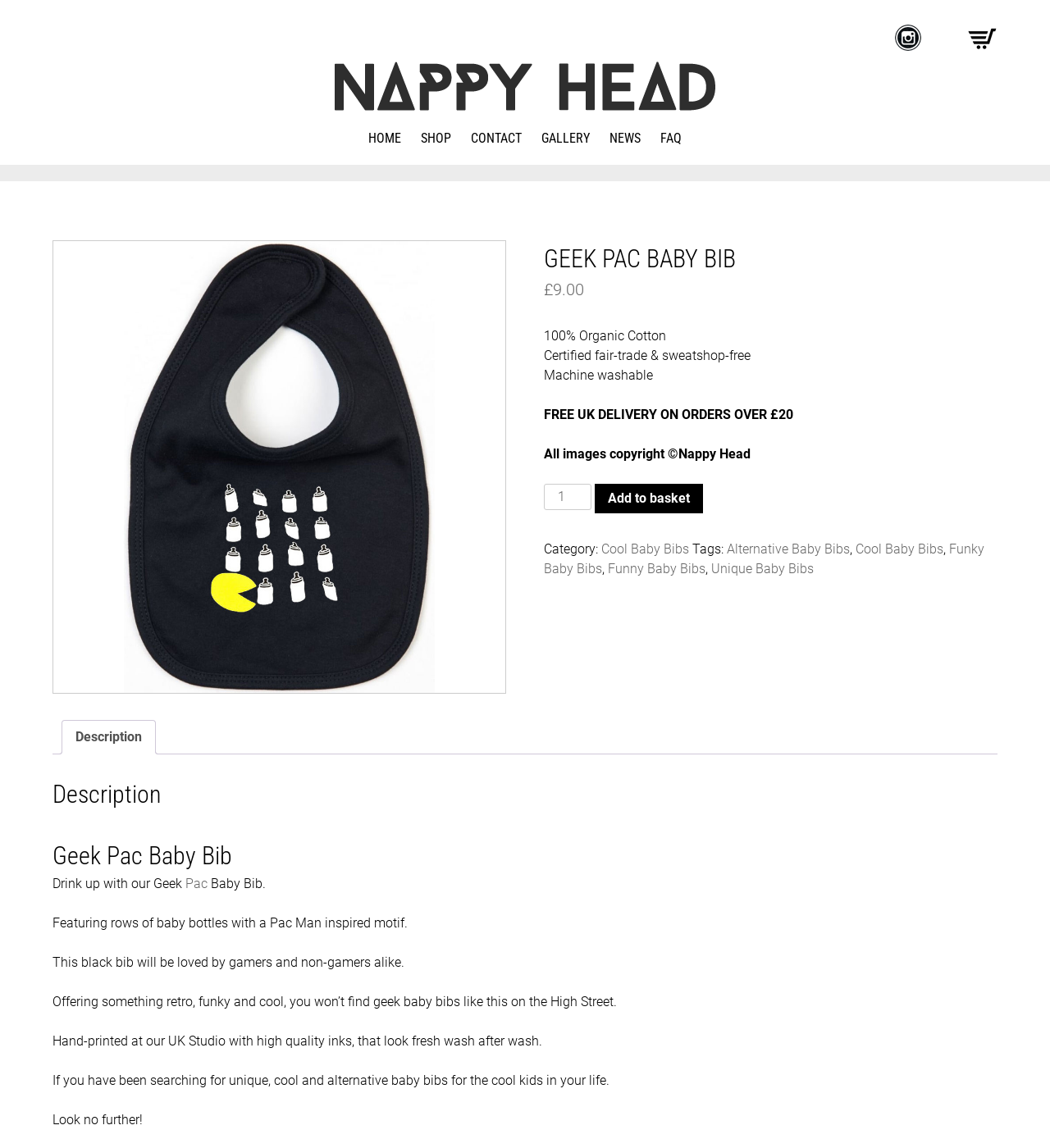Please identify the bounding box coordinates of the region to click in order to complete the task: "Select the Cool Baby Bibs category". The coordinates must be four float numbers between 0 and 1, specified as [left, top, right, bottom].

[0.573, 0.471, 0.656, 0.485]